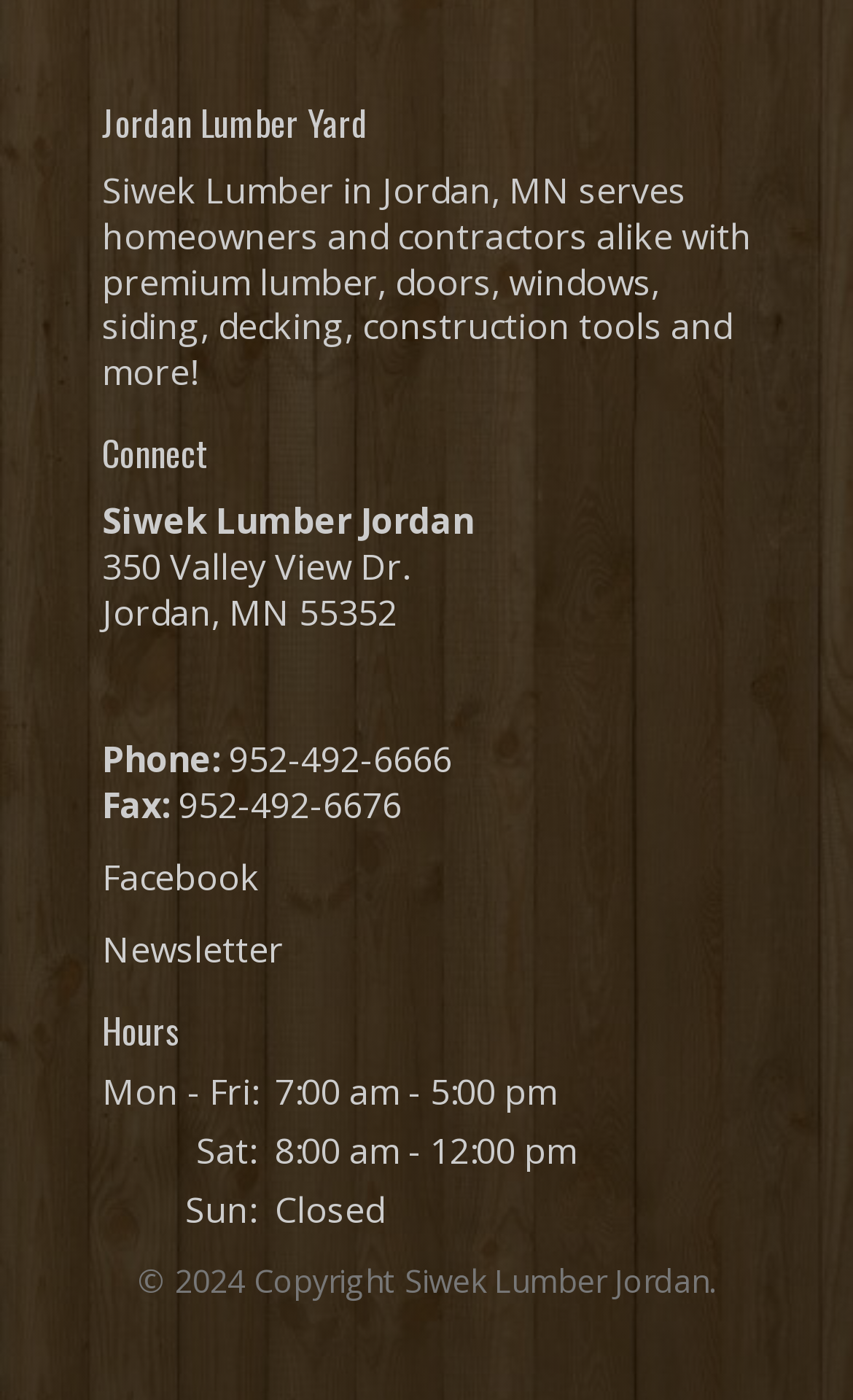Respond to the question below with a single word or phrase:
What is the address of Siwek Lumber Jordan?

350 Valley View Dr. Jordan, MN 55352